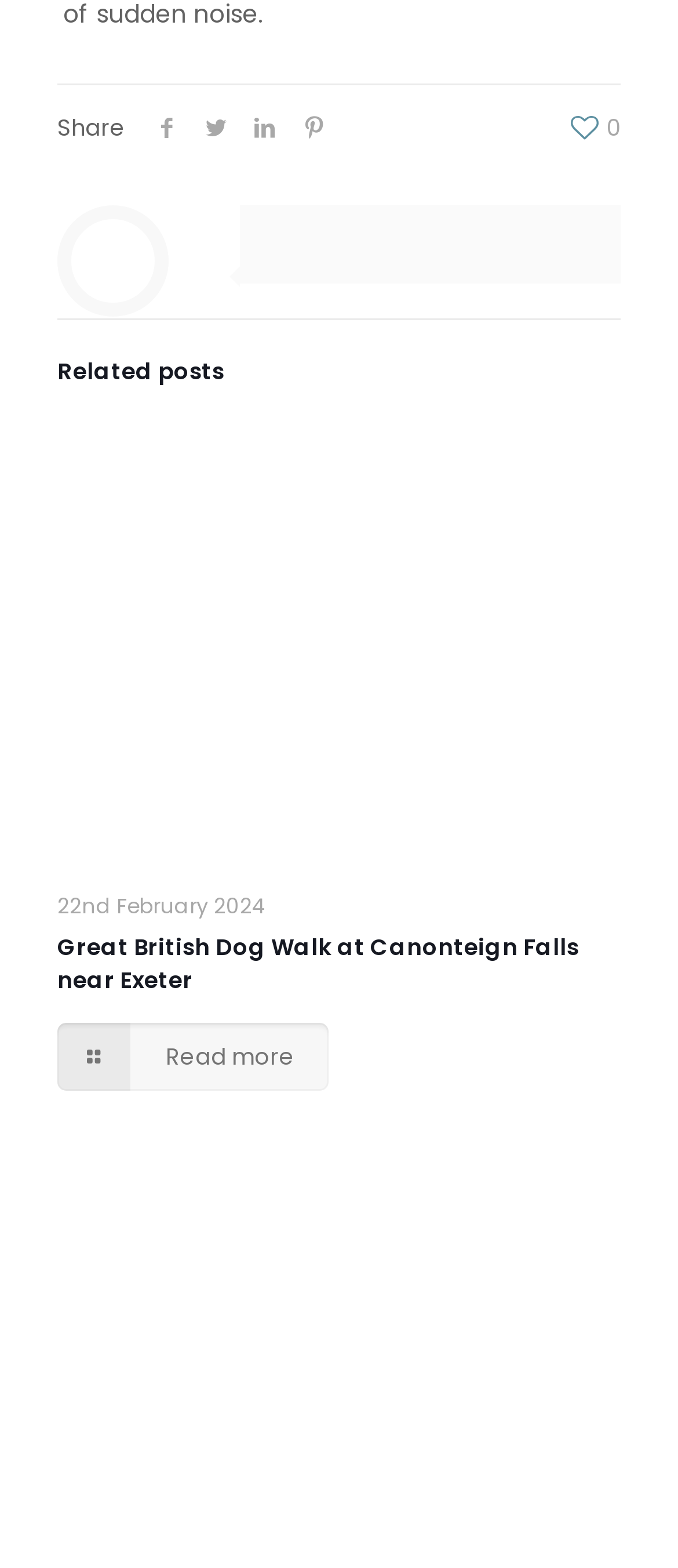What is the date of the event?
Please interpret the details in the image and answer the question thoroughly.

I found the date of the event by looking at the static text element that says '22nd February 2024' located at the top of the webpage.